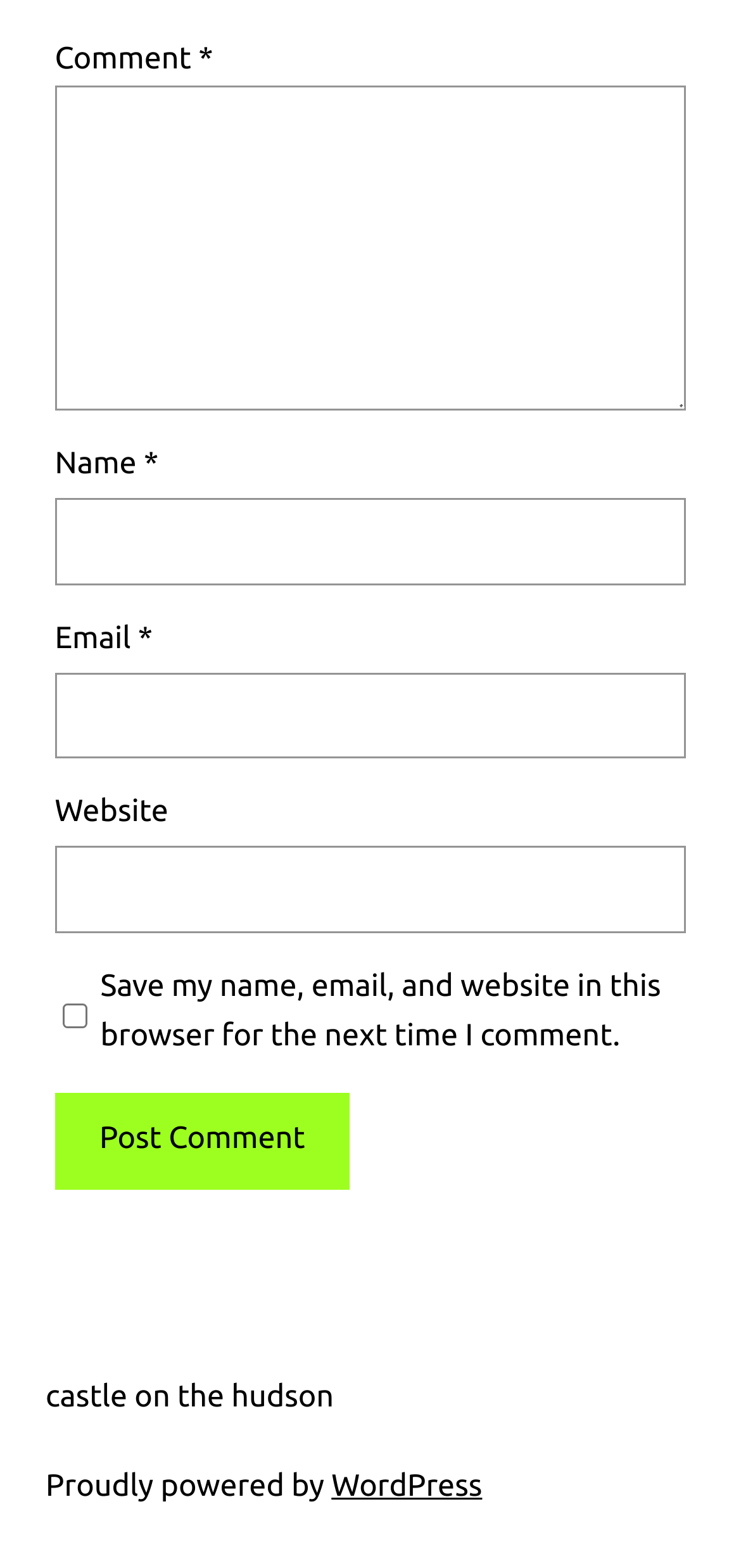Kindly determine the bounding box coordinates for the area that needs to be clicked to execute this instruction: "Click the Post Comment button".

[0.074, 0.697, 0.472, 0.759]